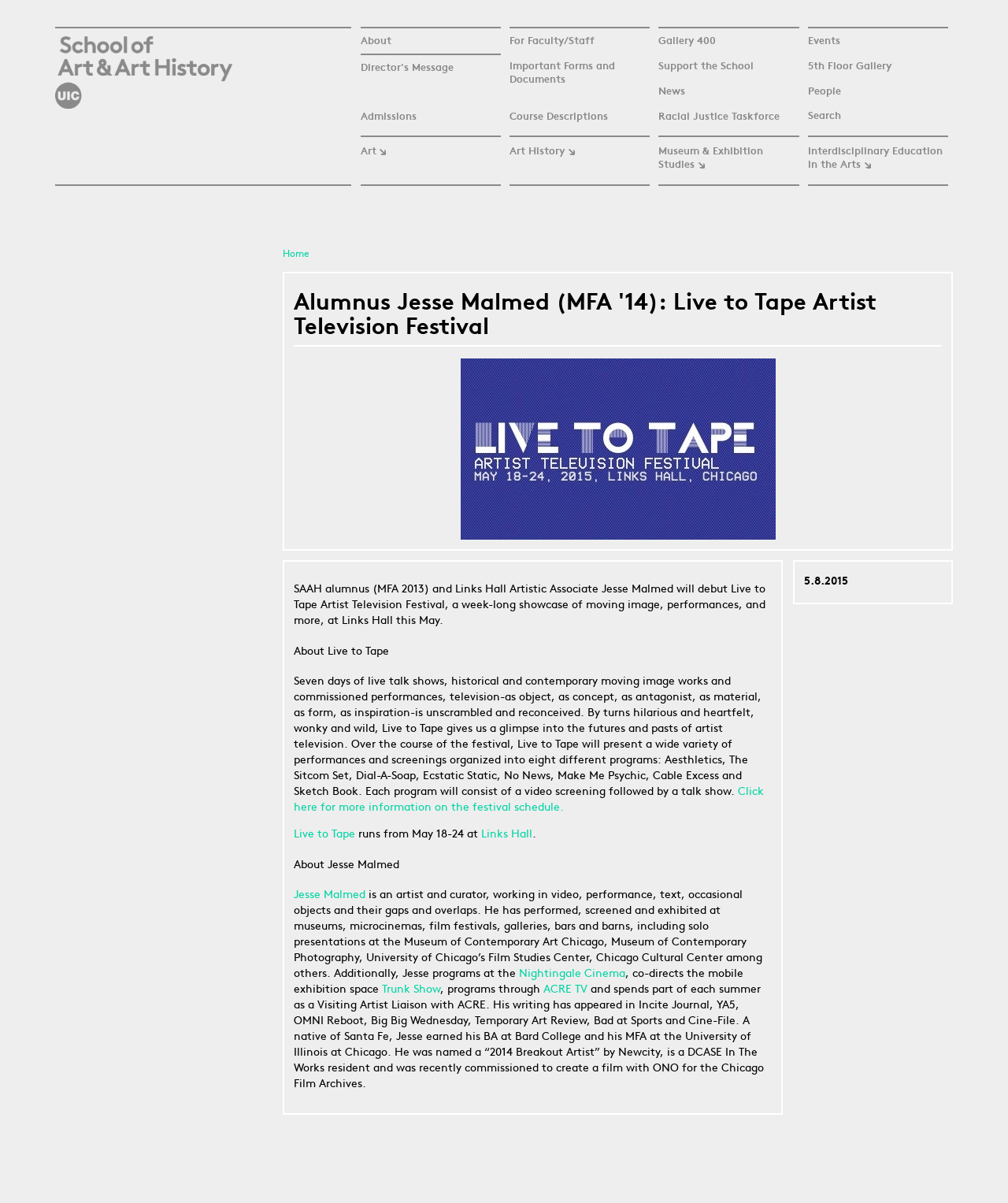Locate the bounding box coordinates of the clickable region to complete the following instruction: "Visit the Links Hall website."

[0.478, 0.689, 0.528, 0.699]